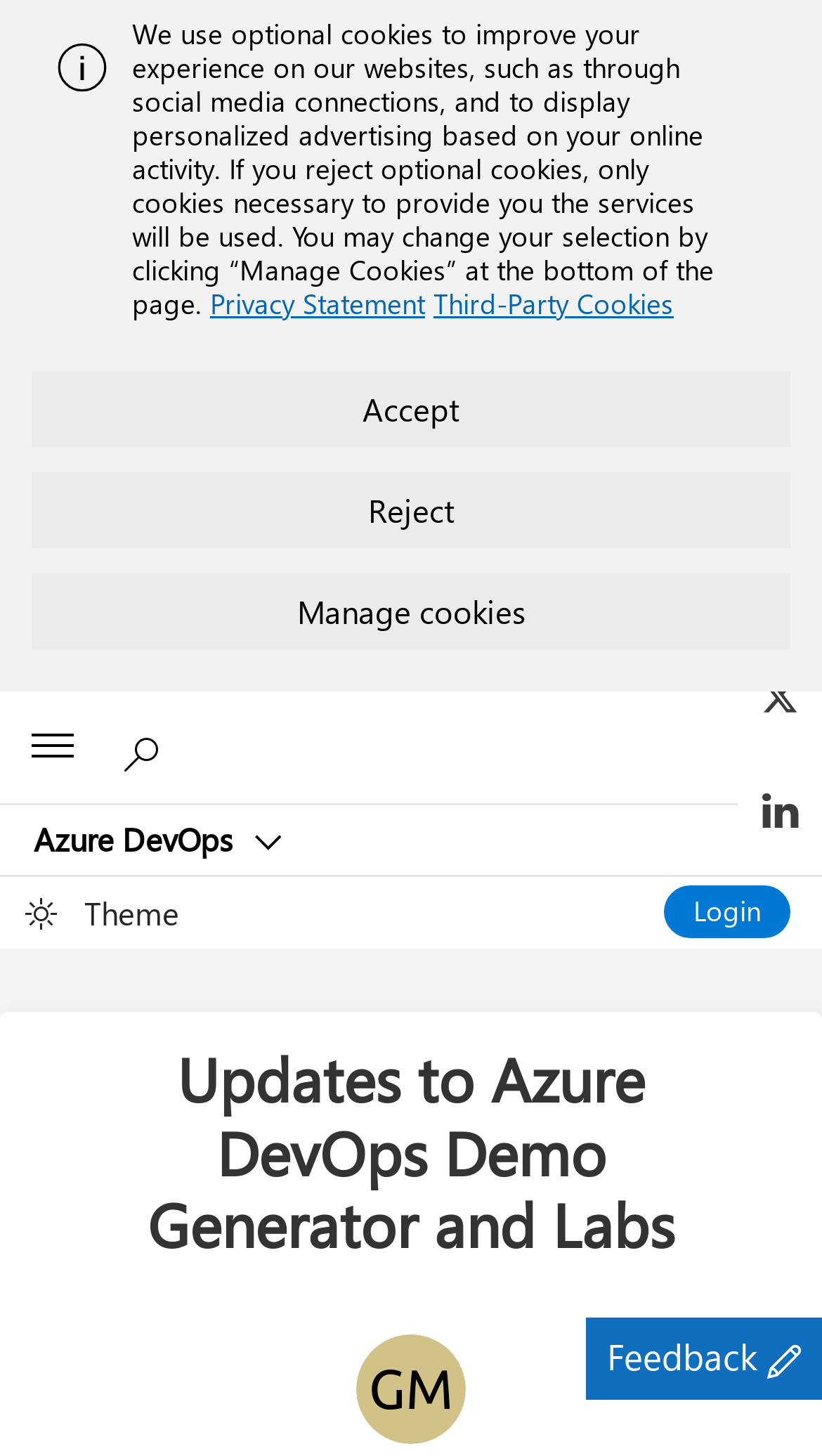Based on the visual content of the image, answer the question thoroughly: What is the purpose of the 'Manage Cookies' button?

I analyzed the context of the 'Manage Cookies' button and found that it is related to the cookie policy, allowing users to manage their cookie preferences, as stated in the StaticText above the button.